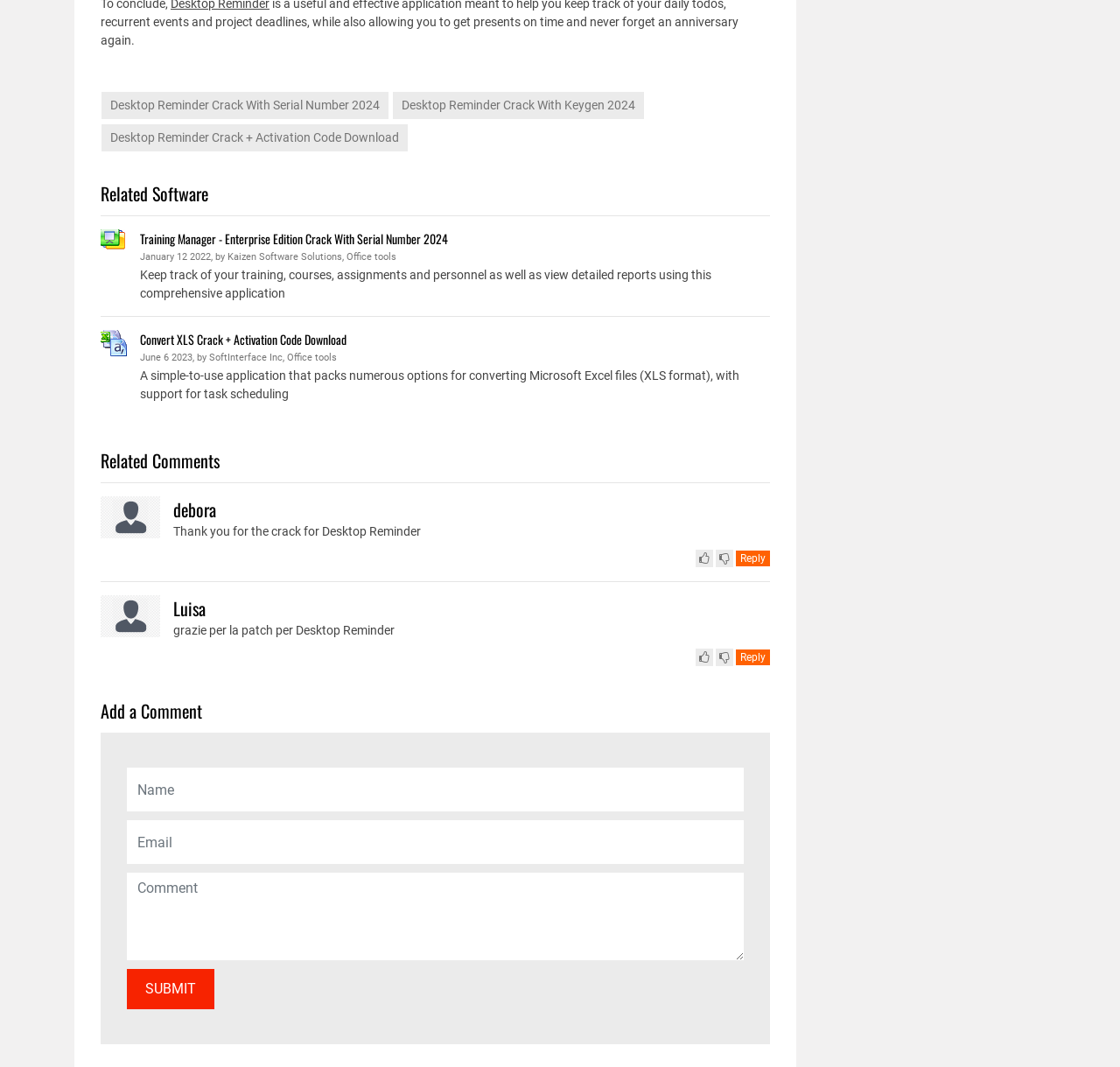Using the element description: "Reply", determine the bounding box coordinates. The coordinates should be in the format [left, top, right, bottom], with values between 0 and 1.

[0.657, 0.61, 0.688, 0.623]